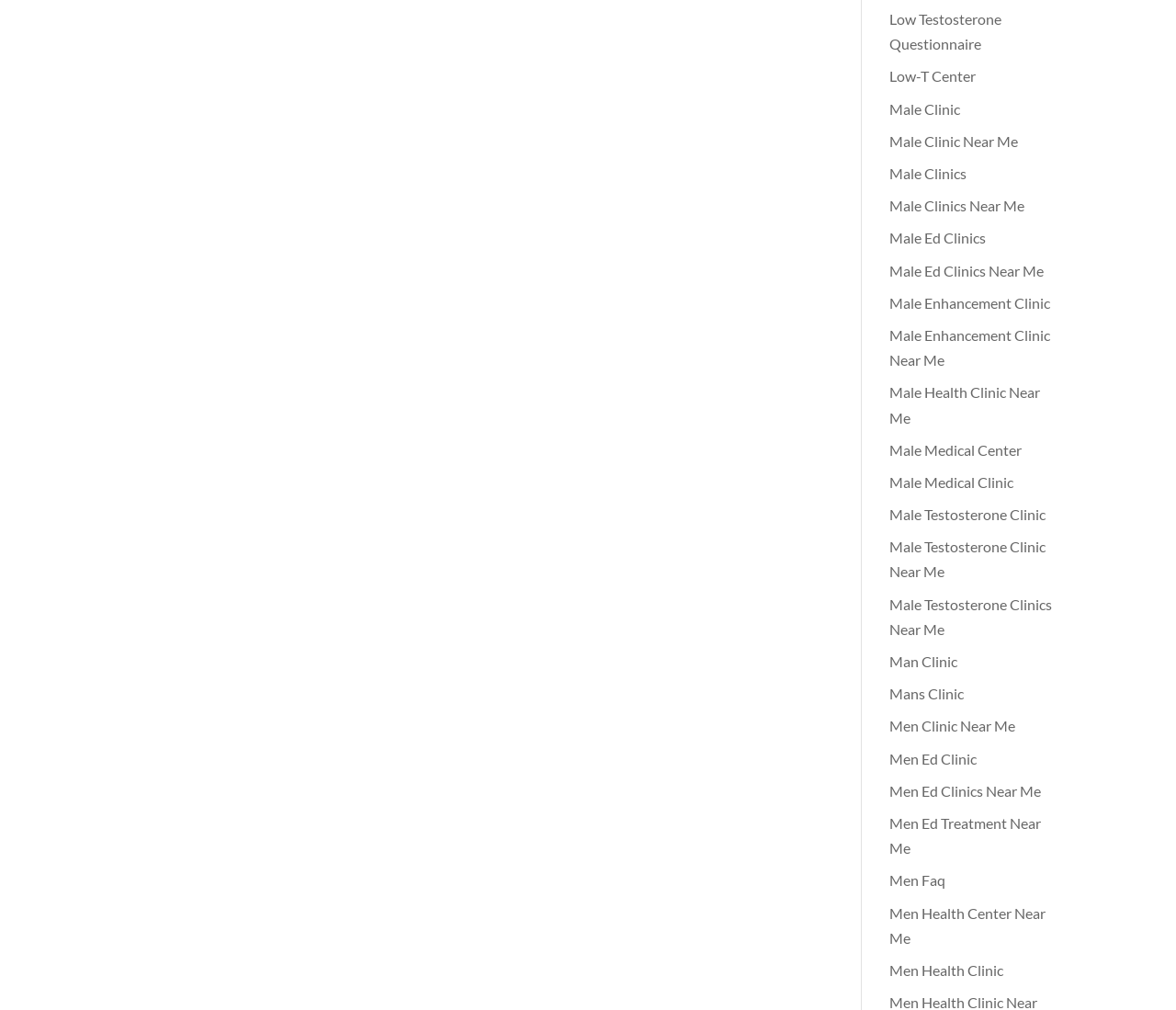What is the purpose of the 'Low Testosterone Questionnaire' link? Analyze the screenshot and reply with just one word or a short phrase.

To assess testosterone levels